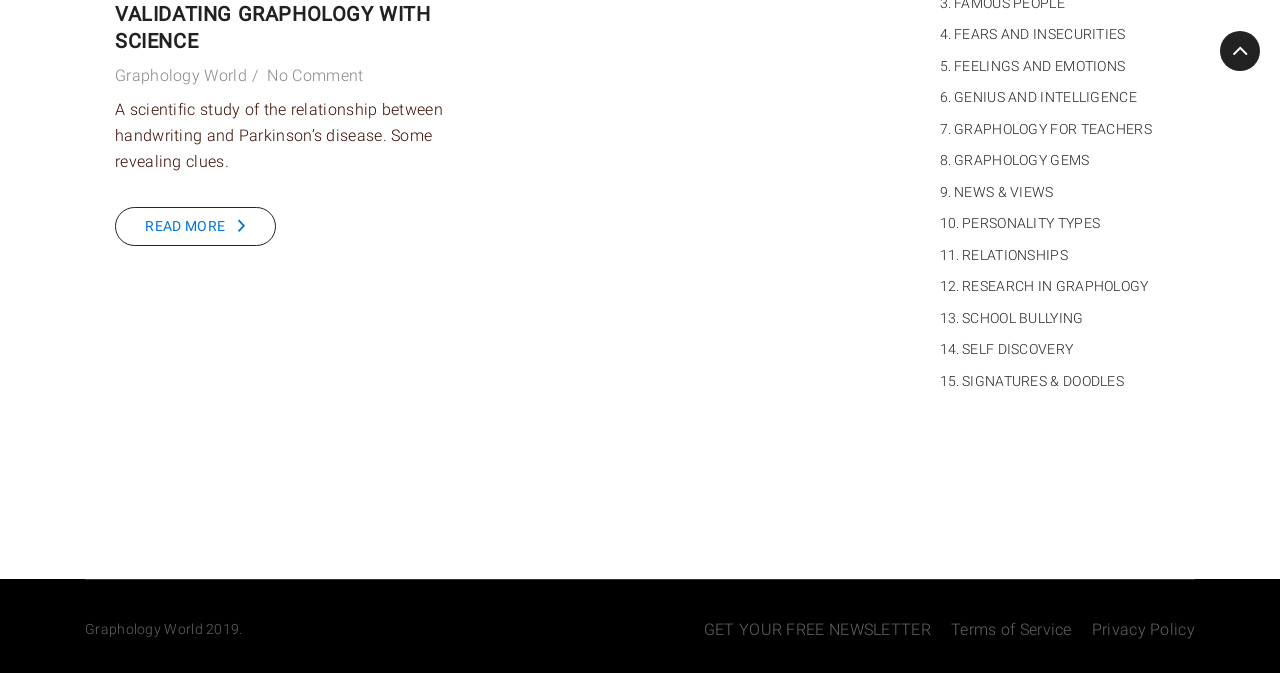Locate the bounding box coordinates of the area that needs to be clicked to fulfill the following instruction: "Get your free newsletter". The coordinates should be in the format of four float numbers between 0 and 1, namely [left, top, right, bottom].

[0.55, 0.921, 0.727, 0.949]